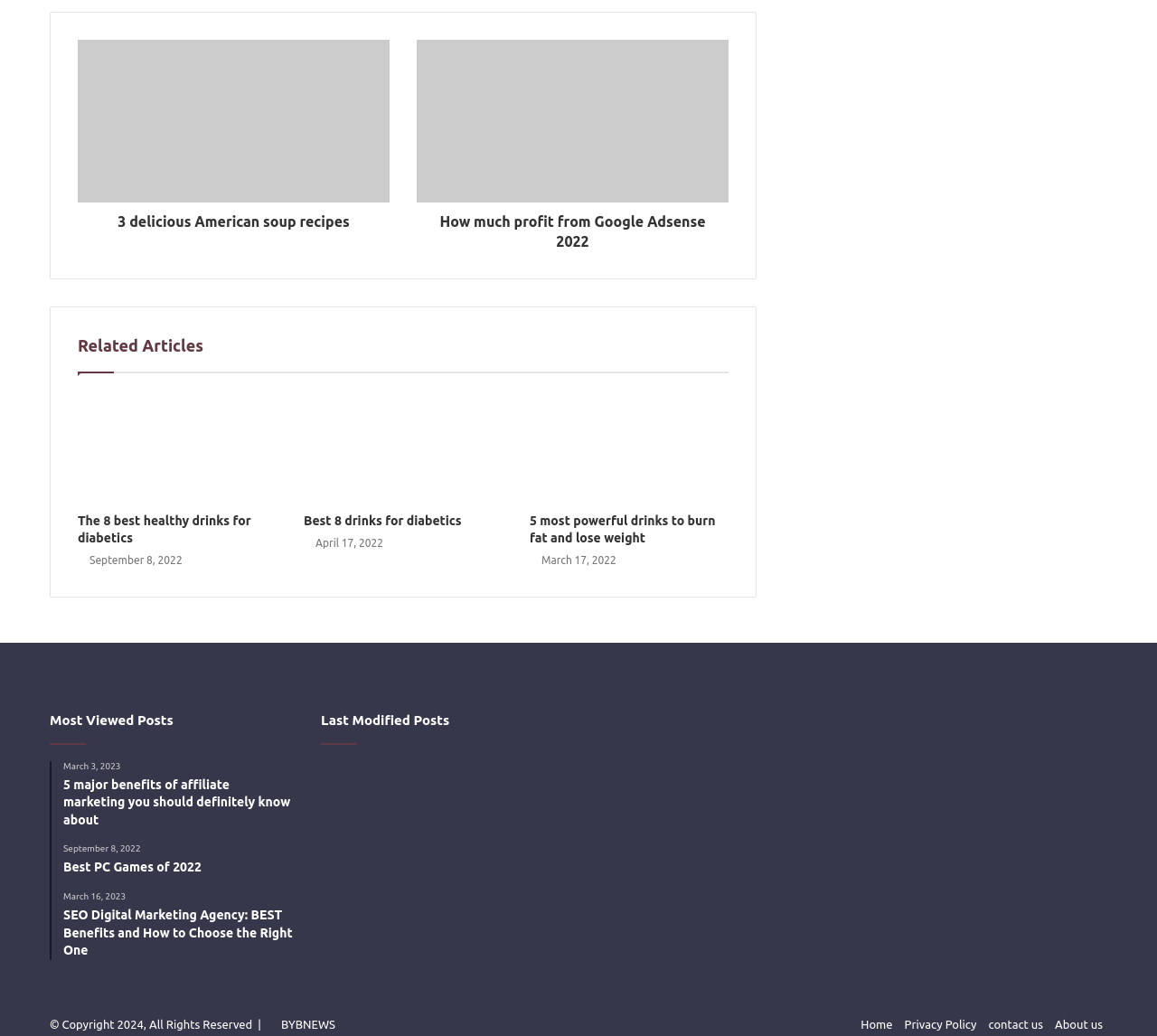Please give a concise answer to this question using a single word or phrase: 
What is the category of the article '3 delicious American soup recipes'?

Recipe